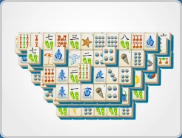Explain the content of the image in detail.

The image showcases a colorful arrangement of tiles from a Mahjong game, specifically designed for the "Watermelon Mahjong" variant. The tiles are stacked in a visually appealing, triangular formation, featuring traditional Mahjong symbols and patterns. This setup includes various colored characters and images, reflecting the playful and vibrant theme associated with the game. The background is light and neutral, allowing the tile designs to stand out prominently. This image invites players to engage with the fun and challenge of Watermelon Mahjong, enhancing their gaming experience with a cheerful visual aesthetic.